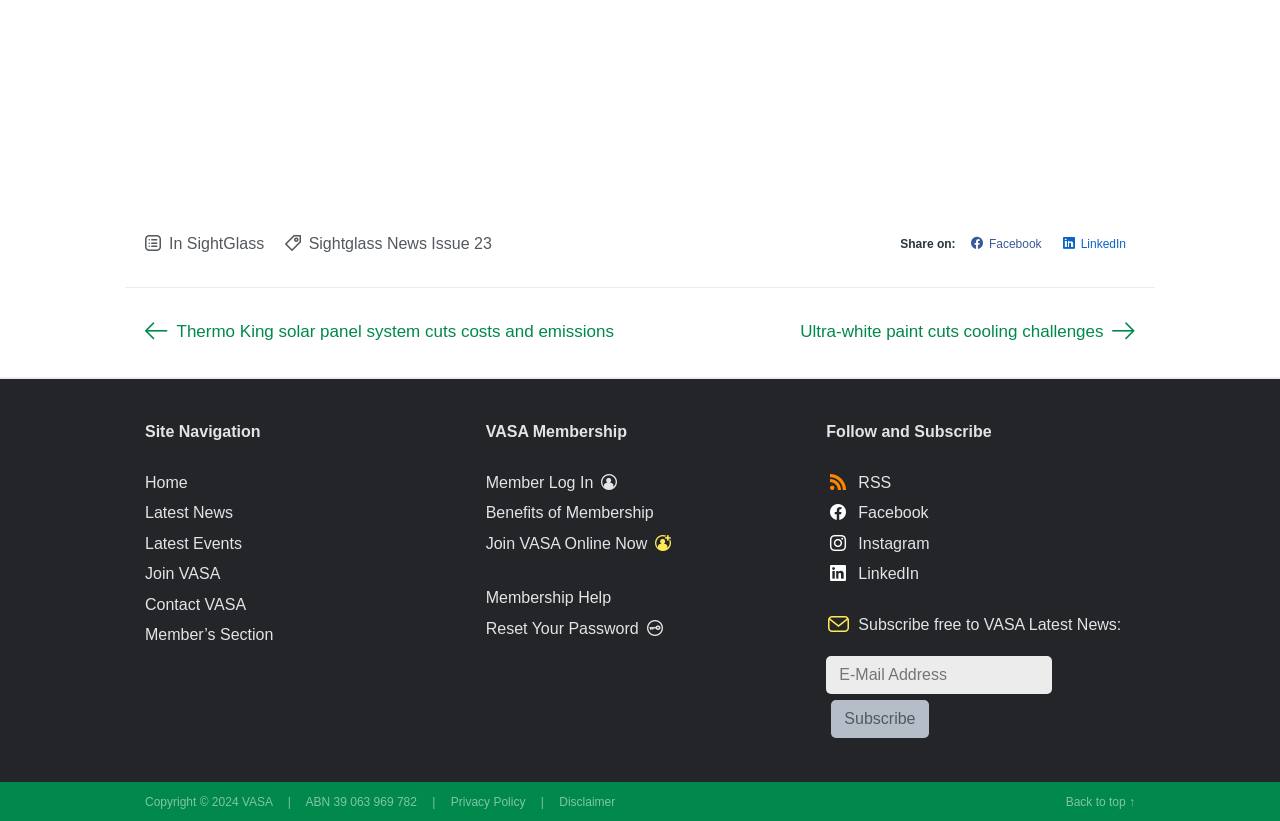How many links are there in the 'Site Navigation' section?
Carefully examine the image and provide a detailed answer to the question.

In the 'Site Navigation' section, there are six links: 'Home', 'Latest News', 'Latest Events', 'Join VASA', 'Contact VASA', and 'Member’s Section'.